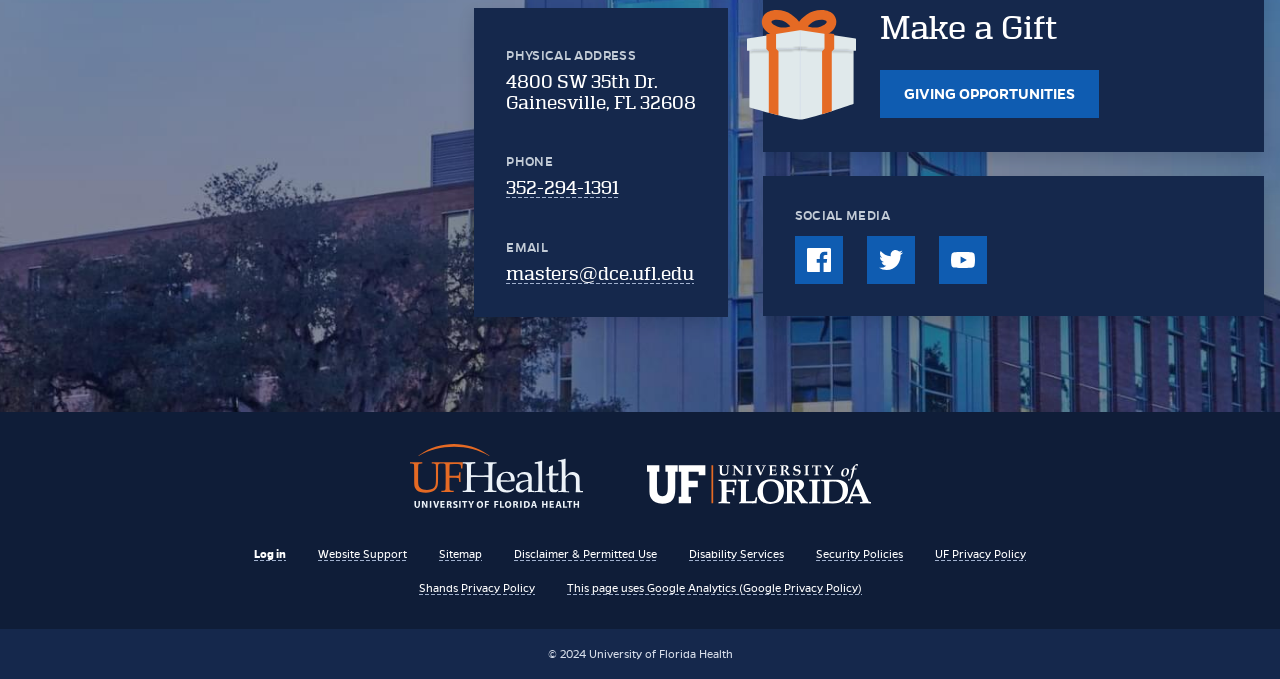What is the purpose of the 'Make a Gift' section?
Using the information from the image, answer the question thoroughly.

I inferred the purpose of the 'Make a Gift' section by looking at the heading 'Make a Gift' and the link 'GIVING OPPORTUNITIES' below it, which suggests that this section is for making donations.